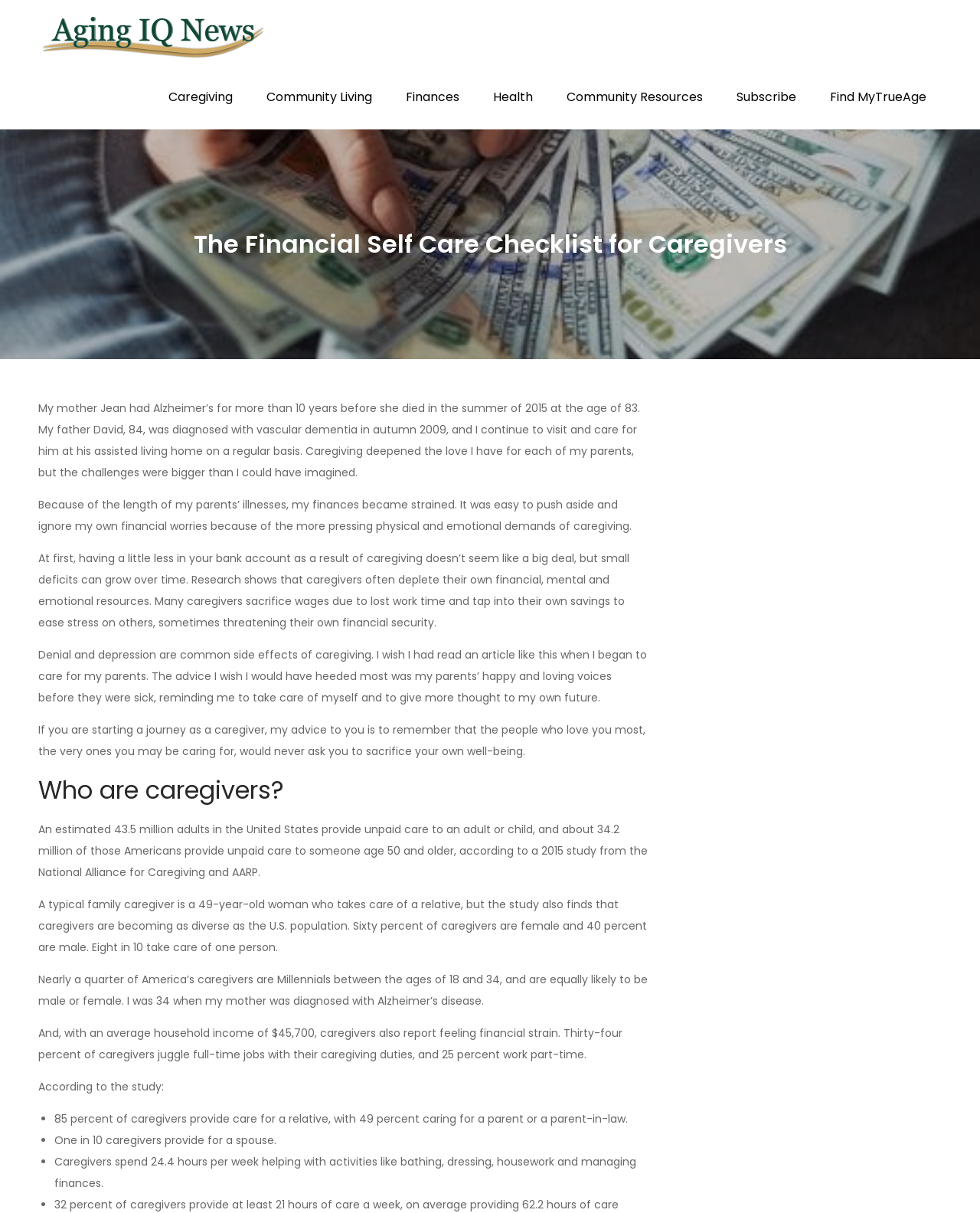Can you pinpoint the bounding box coordinates for the clickable element required for this instruction: "Click on the 'Caregiving' link"? The coordinates should be four float numbers between 0 and 1, i.e., [left, top, right, bottom].

[0.156, 0.054, 0.253, 0.107]